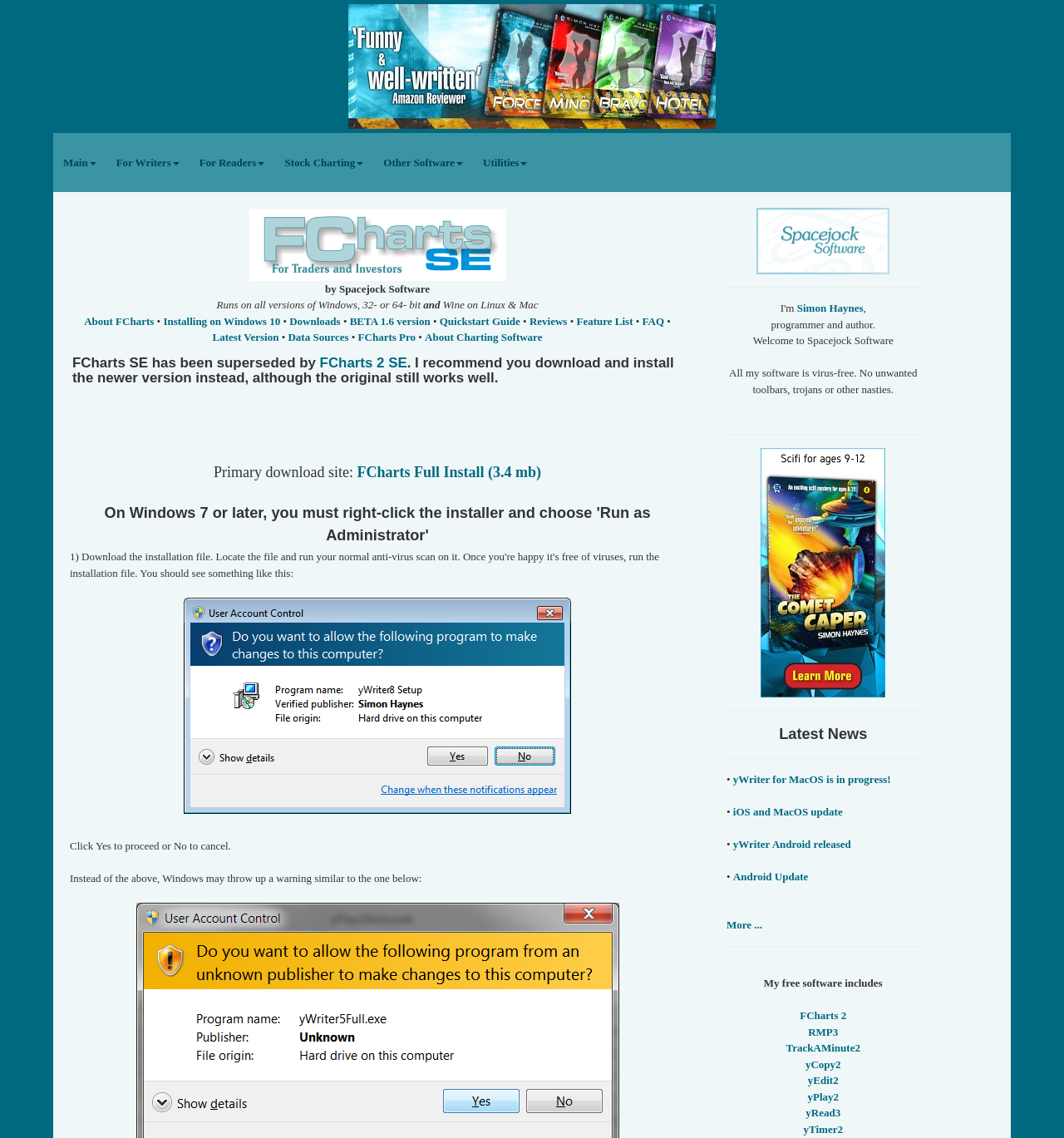Please locate the bounding box coordinates of the element that should be clicked to achieve the given instruction: "Get in touch with the team".

None